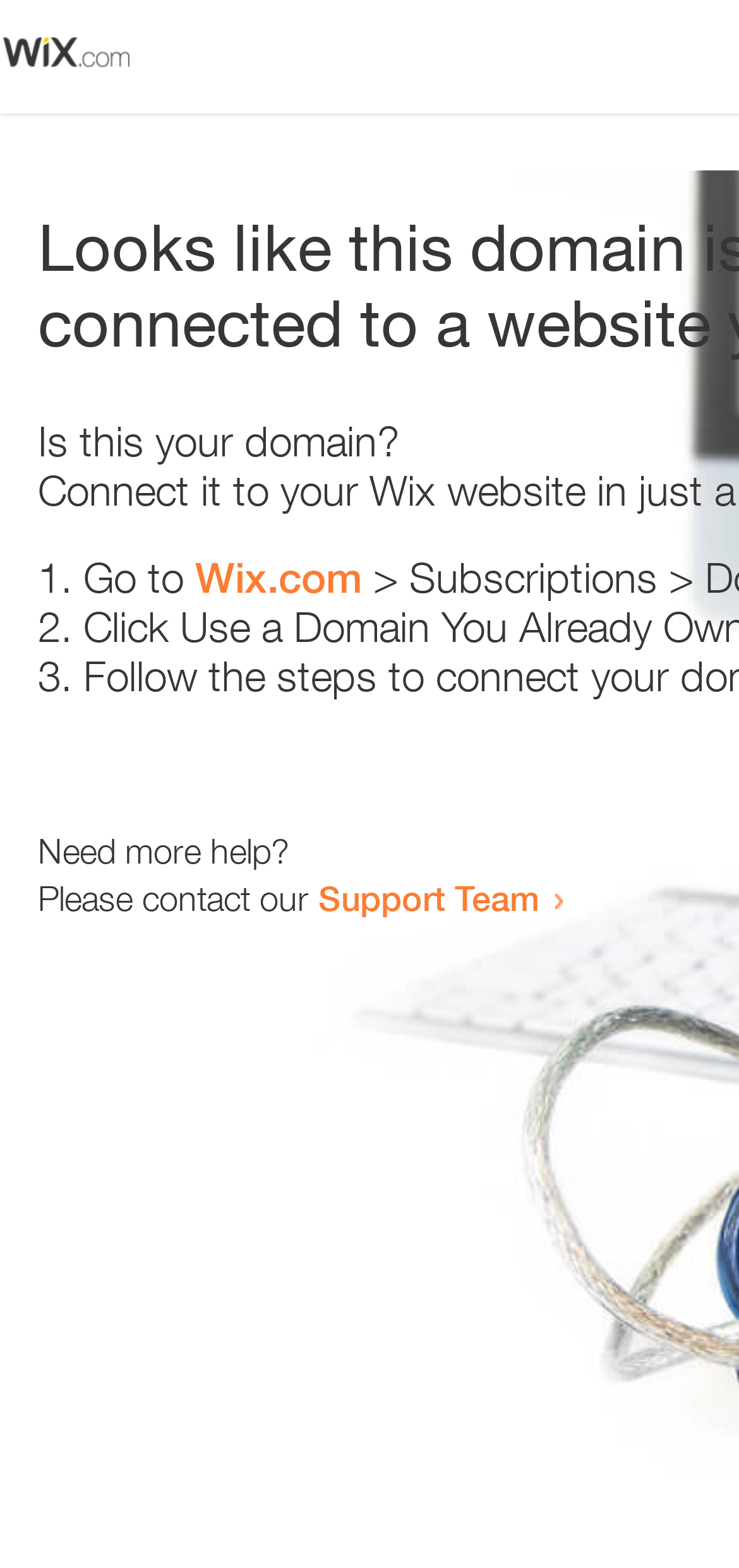Bounding box coordinates are given in the format (top-left x, top-left y, bottom-right x, bottom-right y). All values should be floating point numbers between 0 and 1. Provide the bounding box coordinate for the UI element described as: Wix.com

[0.264, 0.353, 0.49, 0.384]